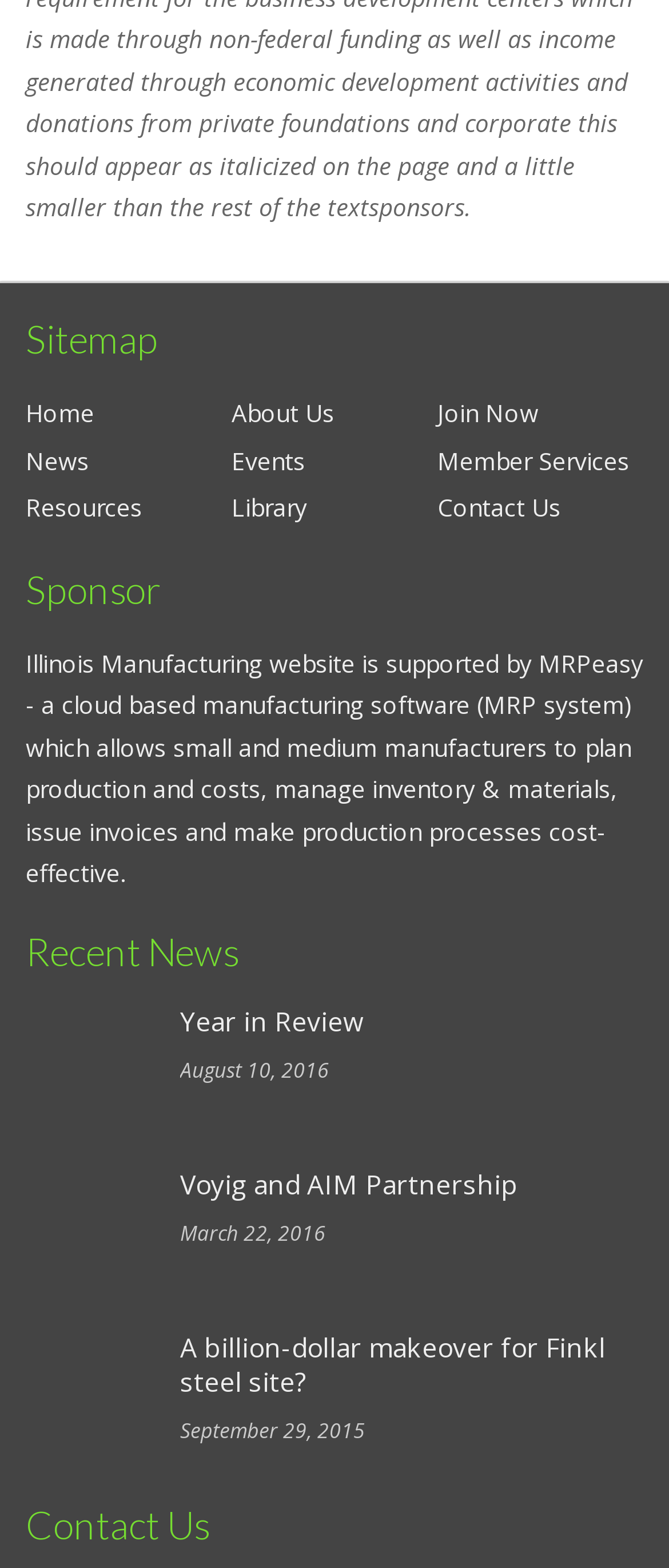What is the title of the second news article?
Based on the image, answer the question in a detailed manner.

I looked at the news section and found the second news article, which has a link with the text 'Voyig and AIM Partnership'. This is the title of the second news article.